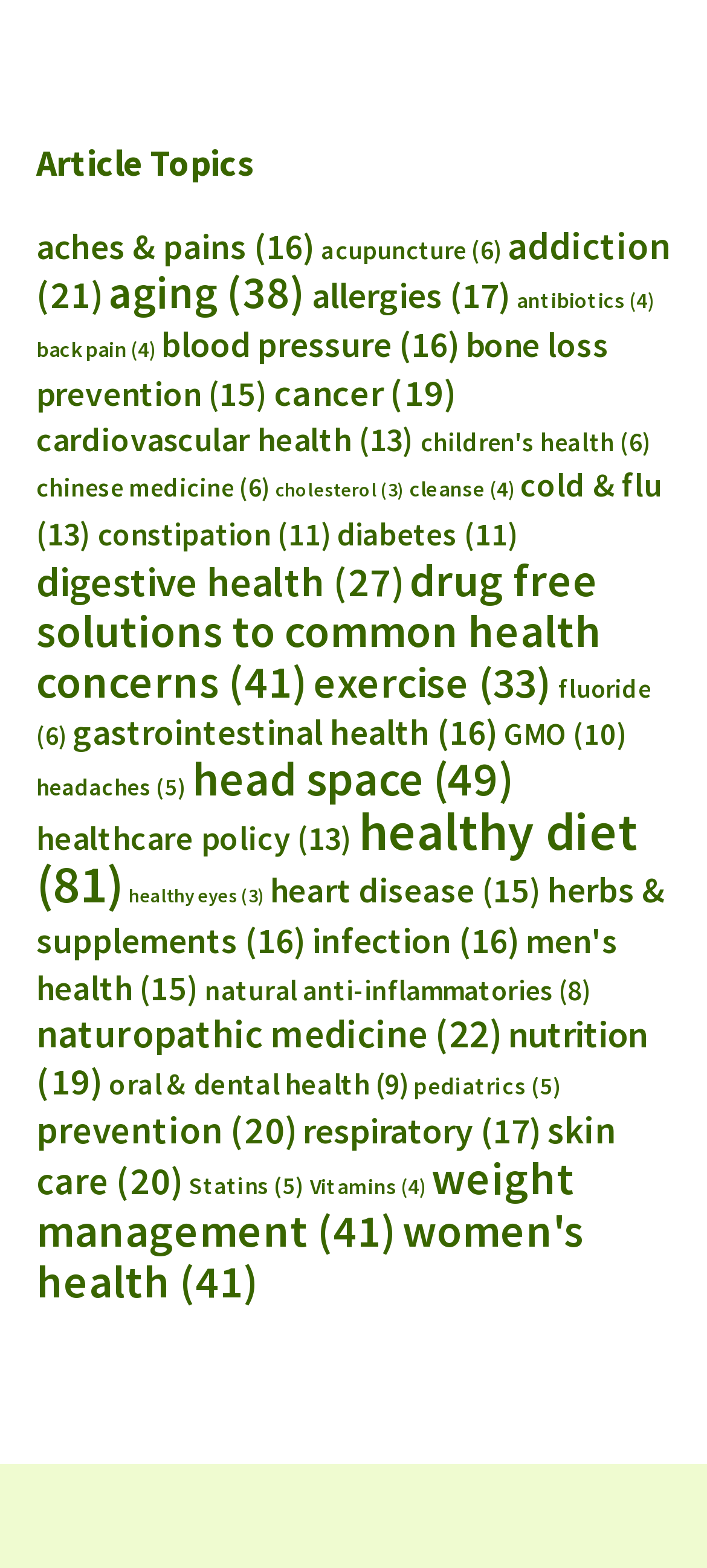What is the category with the most items?
Based on the image, answer the question in a detailed manner.

After scanning the webpage, I found that the category with the most items is 'healthy diet (81 items)', which is located near the bottom of the webpage.